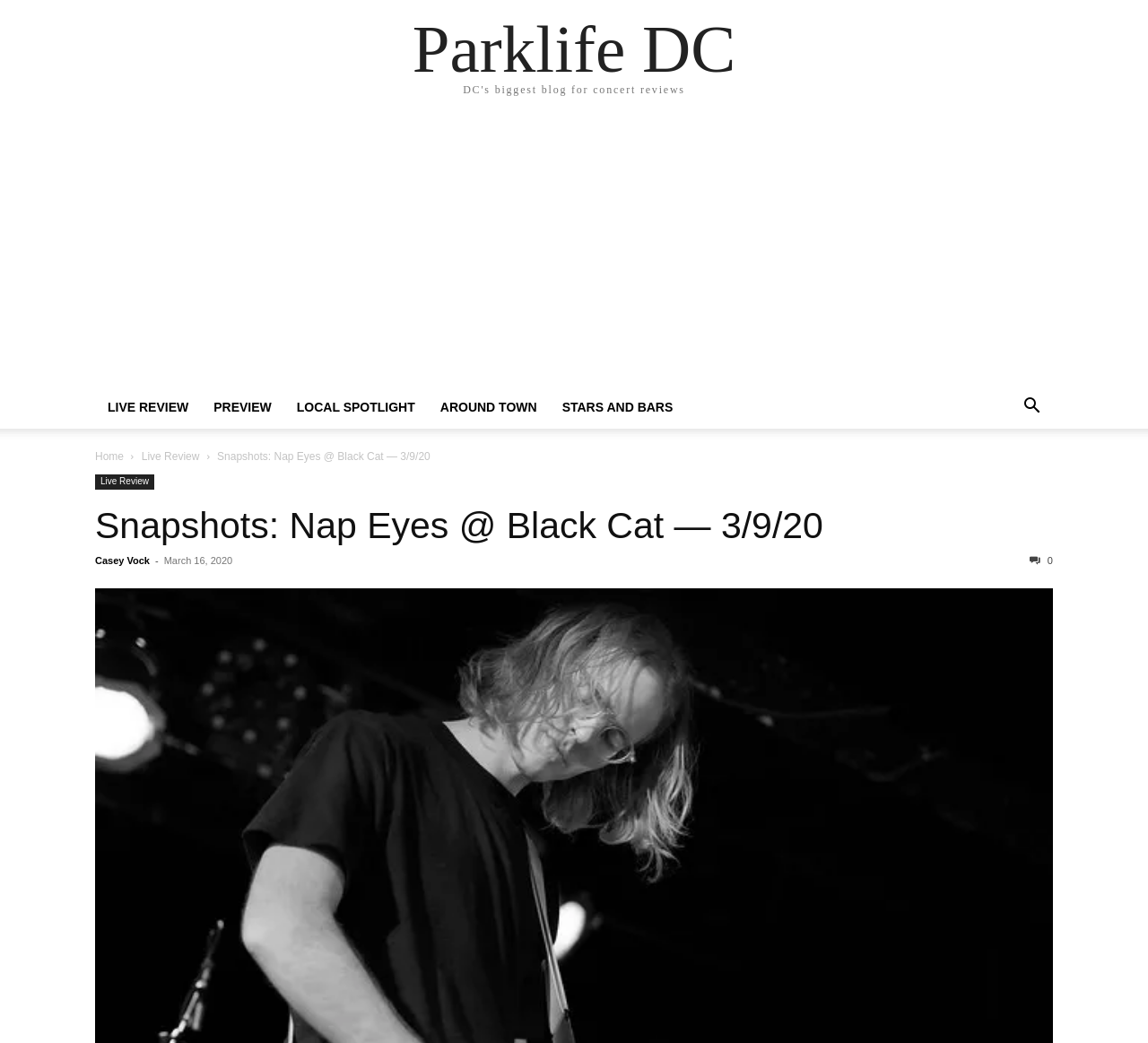Please answer the following query using a single word or phrase: 
Who took the photo of Nap Eyes?

Casey Vock